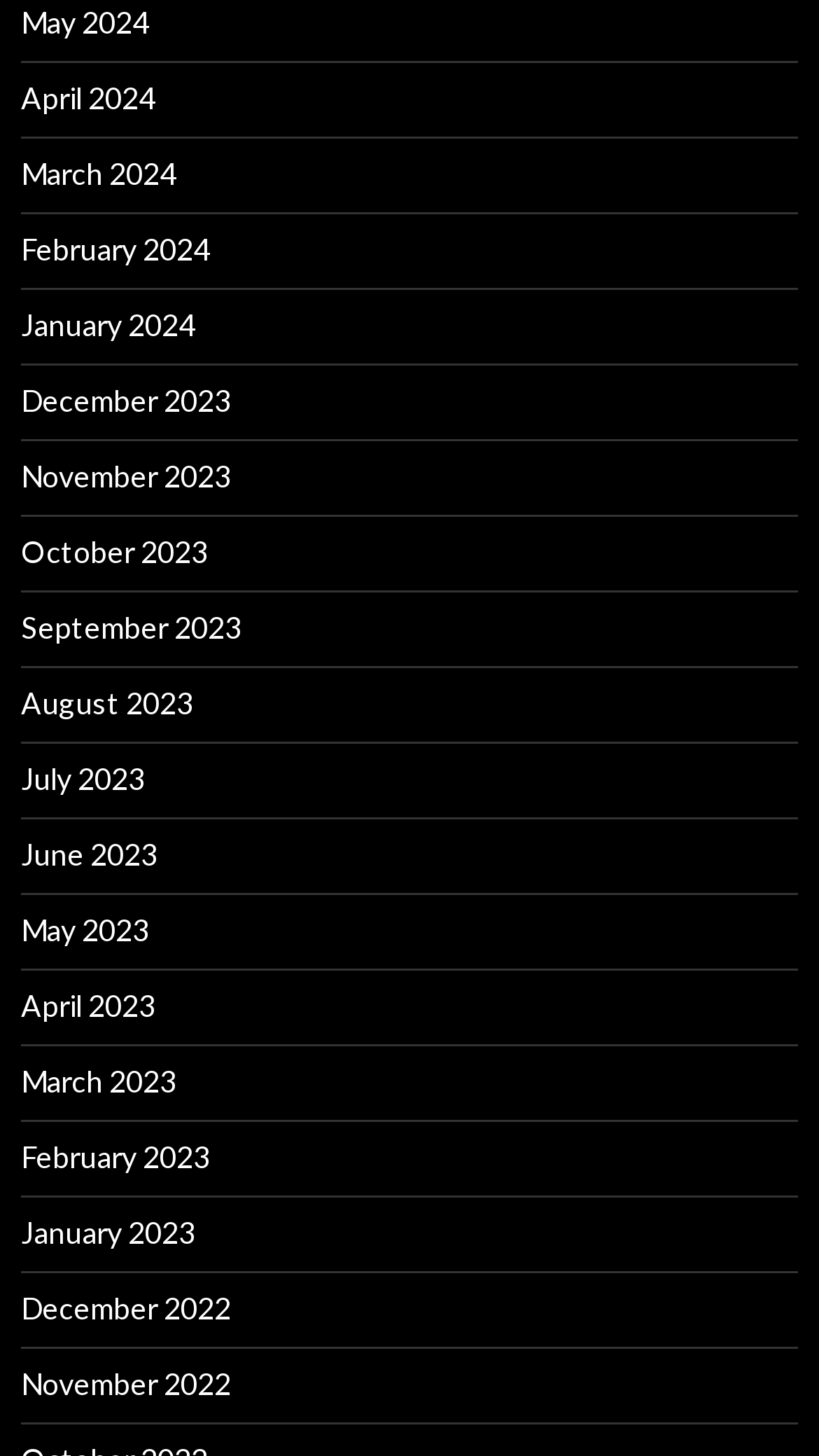Find the bounding box coordinates for the area that should be clicked to accomplish the instruction: "browse December 2022".

[0.026, 0.886, 0.282, 0.911]